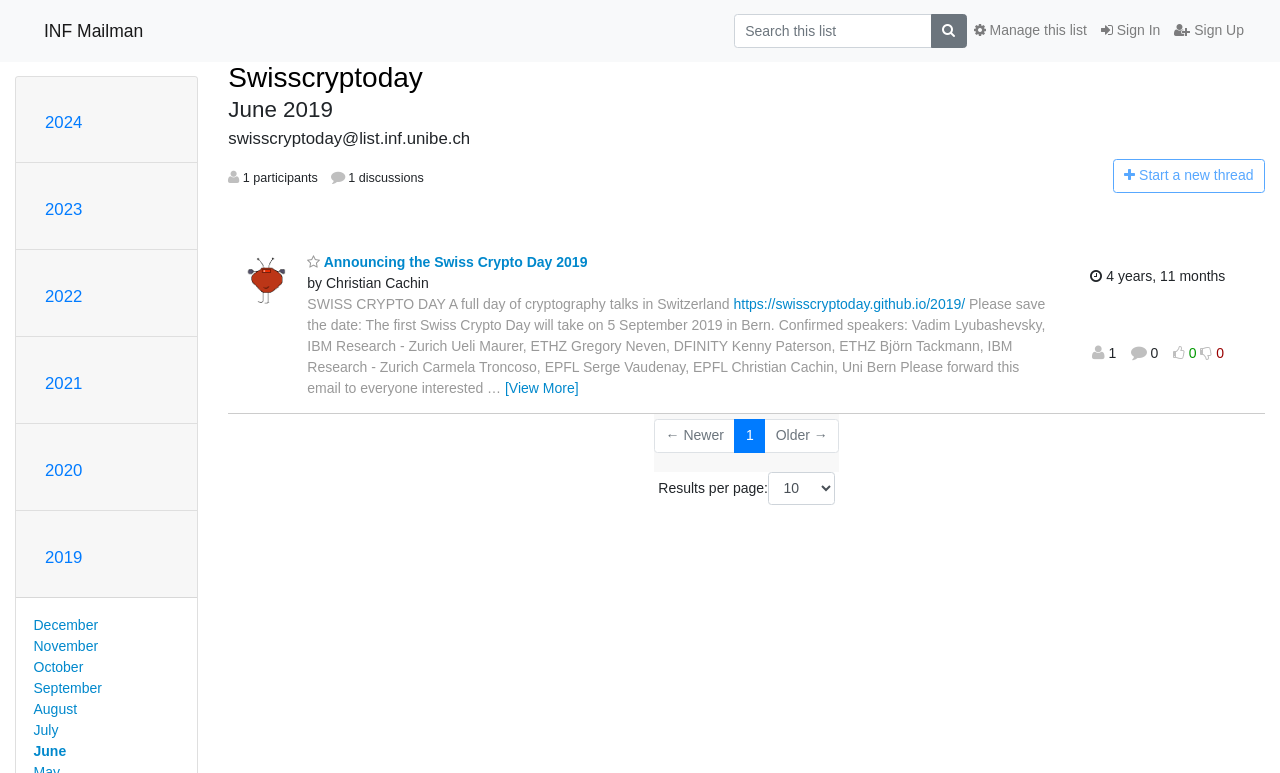Provide a one-word or one-phrase answer to the question:
What is the purpose of the button with the magnifying glass icon?

Search